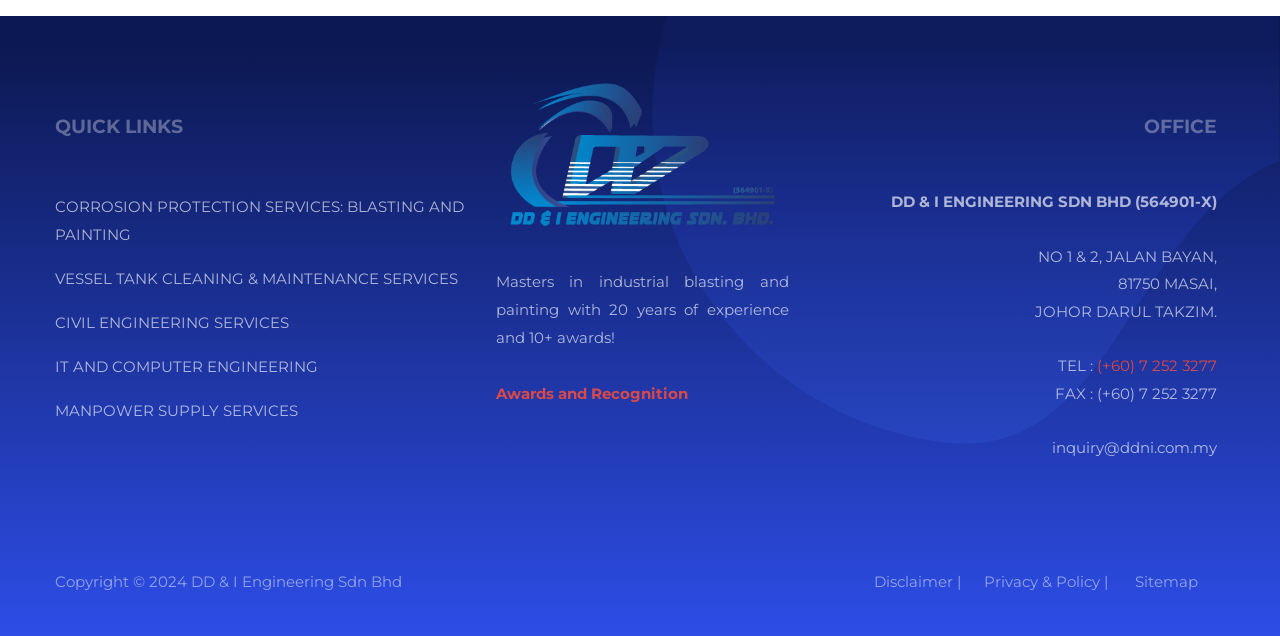Please determine the bounding box coordinates of the element to click in order to execute the following instruction: "Click the shop button". The coordinates should be four float numbers between 0 and 1, specified as [left, top, right, bottom].

None